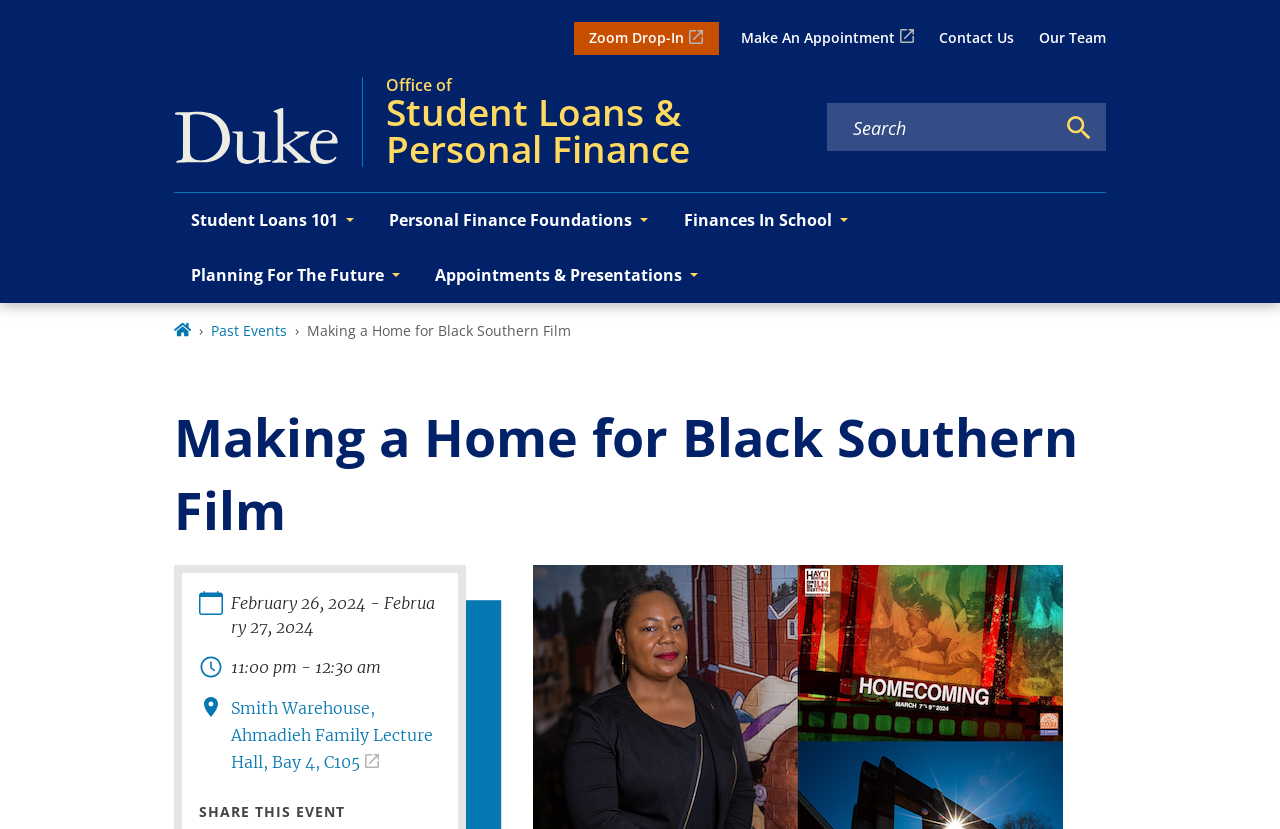Bounding box coordinates should be in the format (top-left x, top-left y, bottom-right x, bottom-right y) and all values should be floating point numbers between 0 and 1. Determine the bounding box coordinate for the UI element described as: Share on Facebook

None